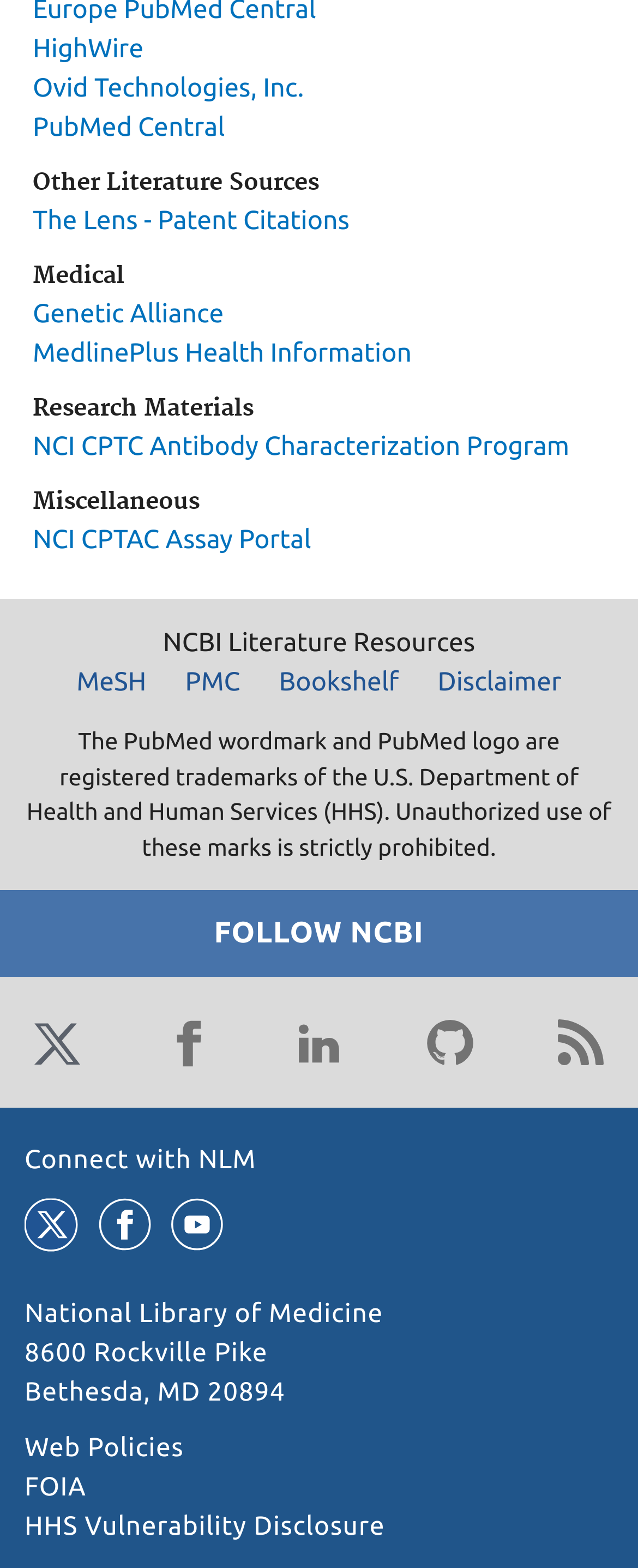Reply to the question with a brief word or phrase: What social media platforms can you connect with NLM on?

Twitter, Facebook, LinkedIn, GitHub, Youtube